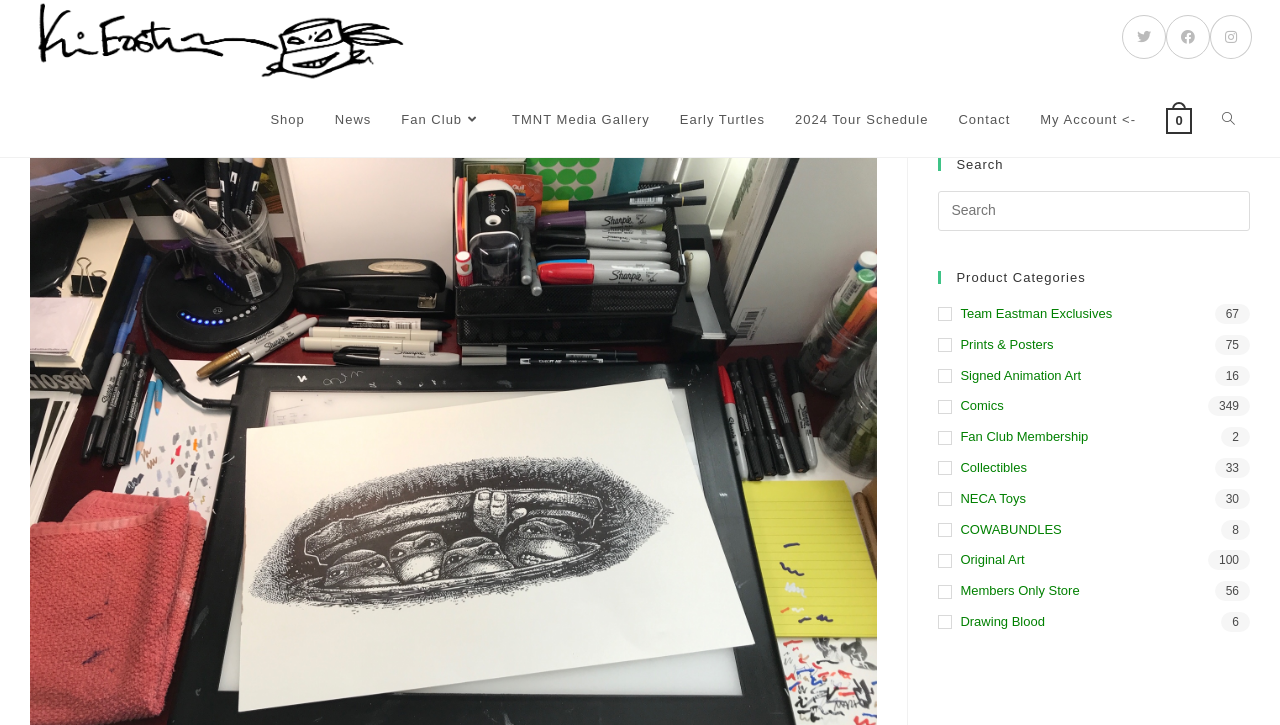Indicate the bounding box coordinates of the element that must be clicked to execute the instruction: "Visit Kevin Eastman Studios". The coordinates should be given as four float numbers between 0 and 1, i.e., [left, top, right, bottom].

[0.023, 0.0, 0.316, 0.114]